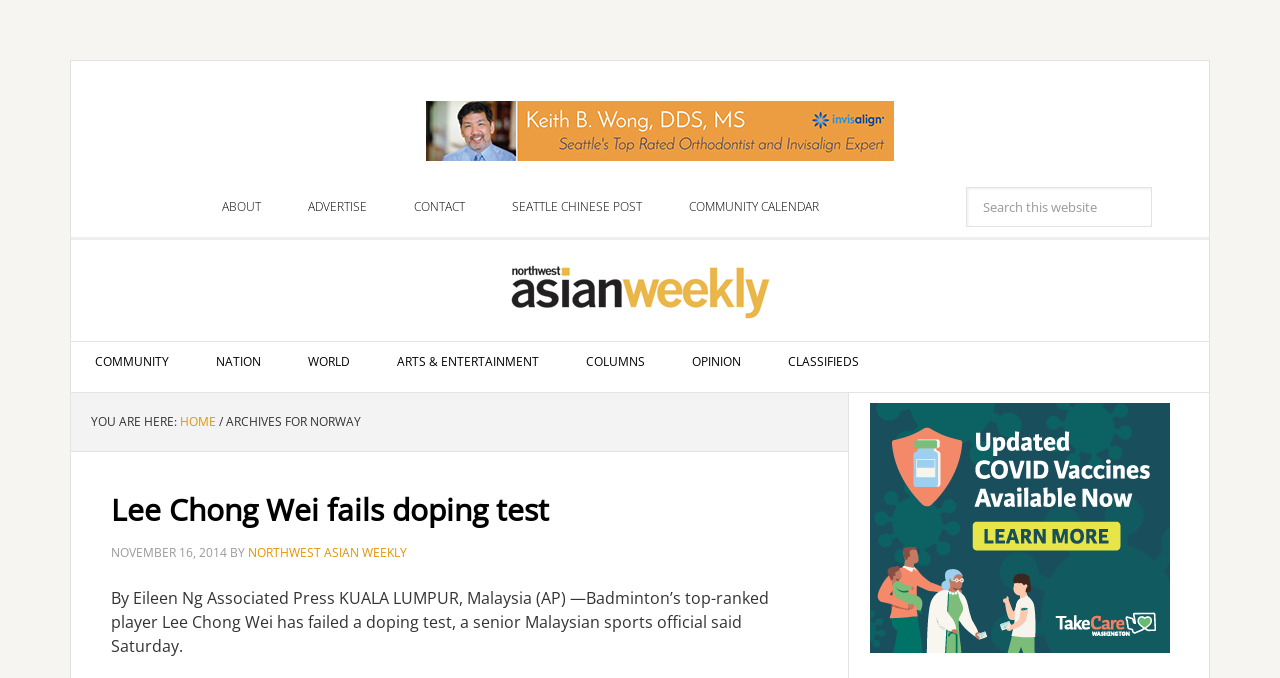Locate the bounding box coordinates of the clickable element to fulfill the following instruction: "Read Lee Chong Wei fails doping test article". Provide the coordinates as four float numbers between 0 and 1 in the format [left, top, right, bottom].

[0.087, 0.721, 0.429, 0.782]